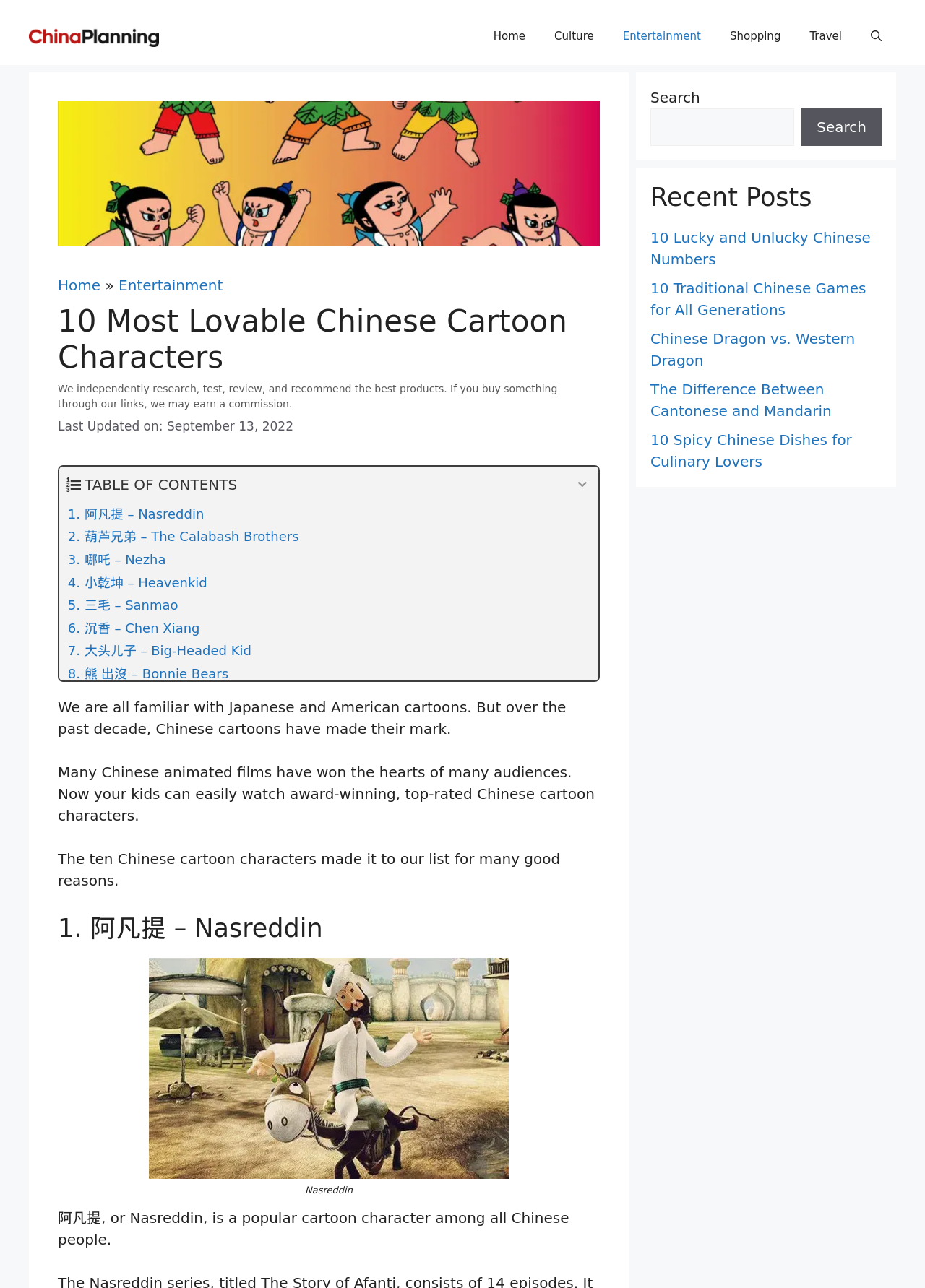Your task is to extract the text of the main heading from the webpage.

10 Most Lovable Chinese Cartoon Characters